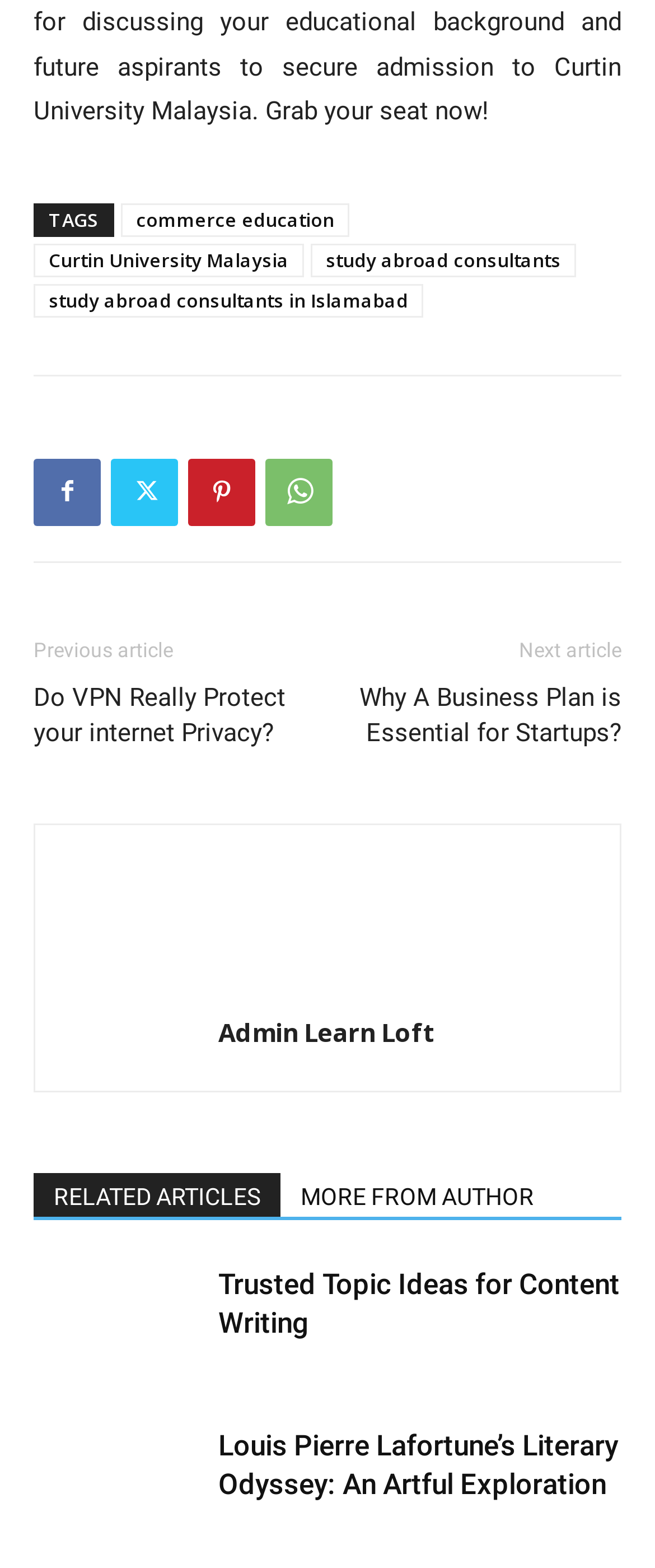Locate the bounding box coordinates of the area where you should click to accomplish the instruction: "Check the previous article".

[0.051, 0.407, 0.264, 0.422]